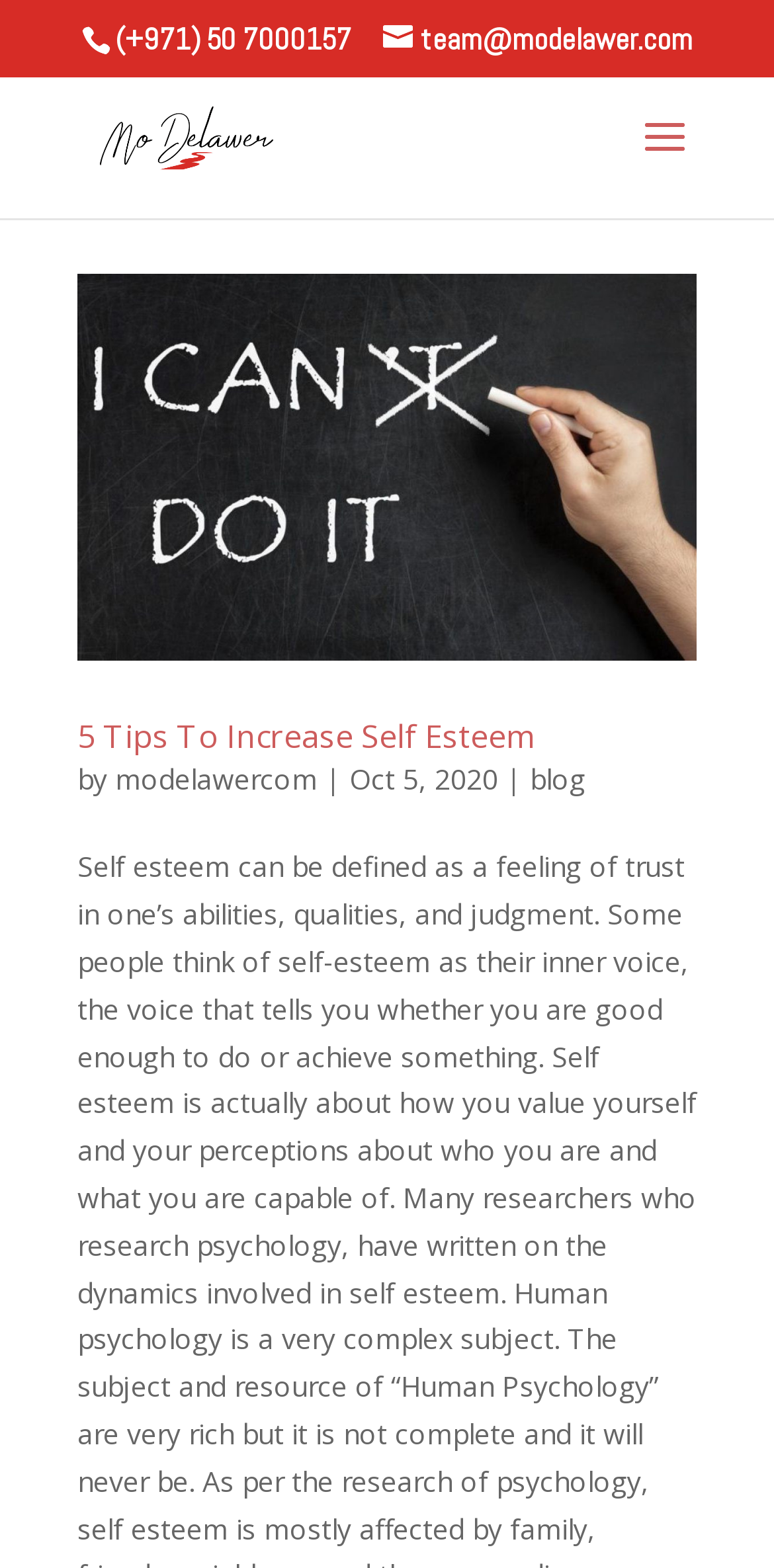Determine the bounding box for the UI element as described: "name="s" placeholder="Search …" title="Search for:"". The coordinates should be represented as four float numbers between 0 and 1, formatted as [left, top, right, bottom].

[0.463, 0.037, 0.823, 0.04]